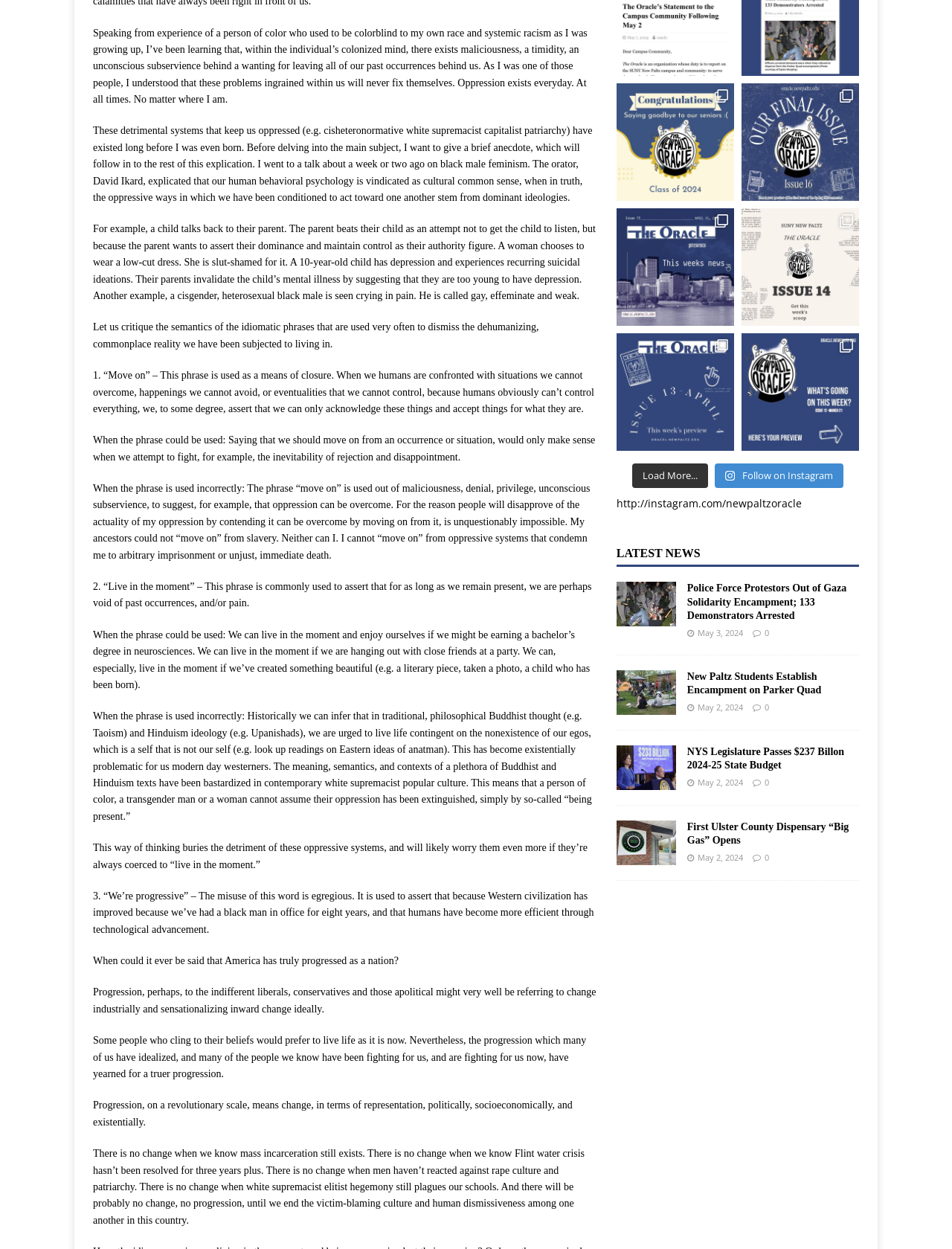Given the element description "Follow on Instagram", identify the bounding box of the corresponding UI element.

[0.751, 0.371, 0.886, 0.391]